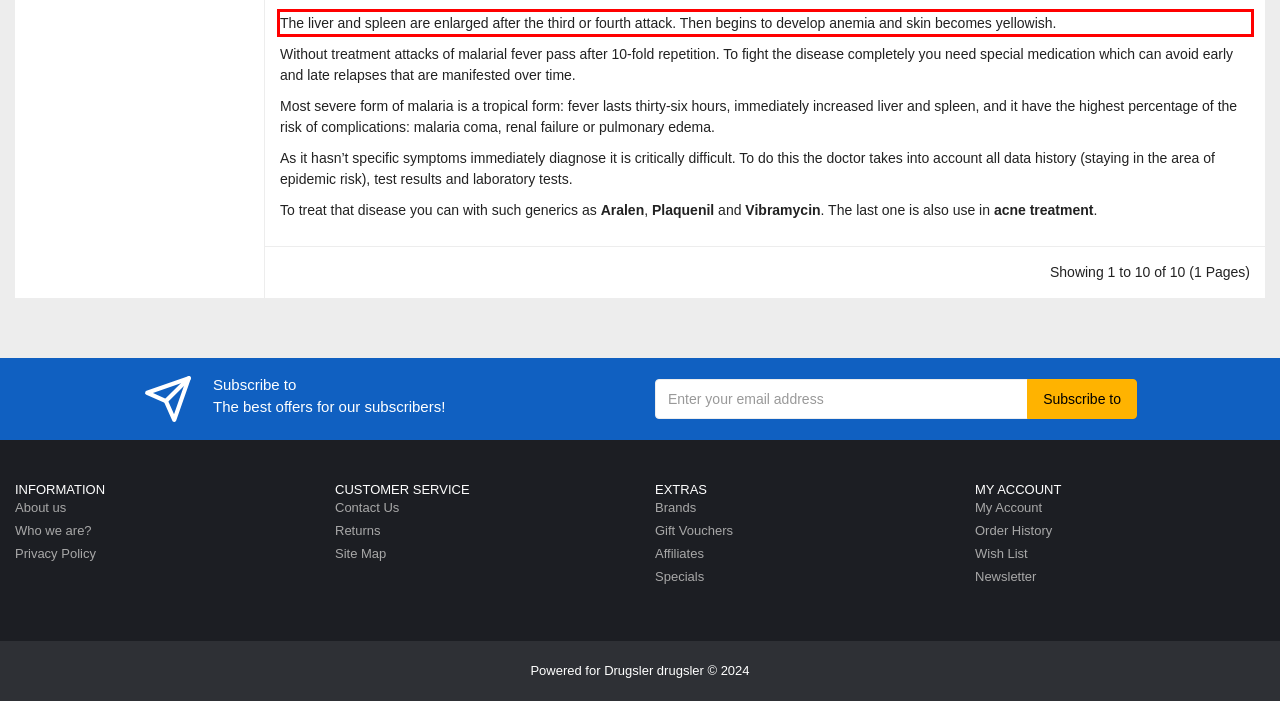You have a screenshot of a webpage with a UI element highlighted by a red bounding box. Use OCR to obtain the text within this highlighted area.

The liver and spleen are enlarged after the third or fourth attack. Then begins to develop anemia and skin becomes yellowish.